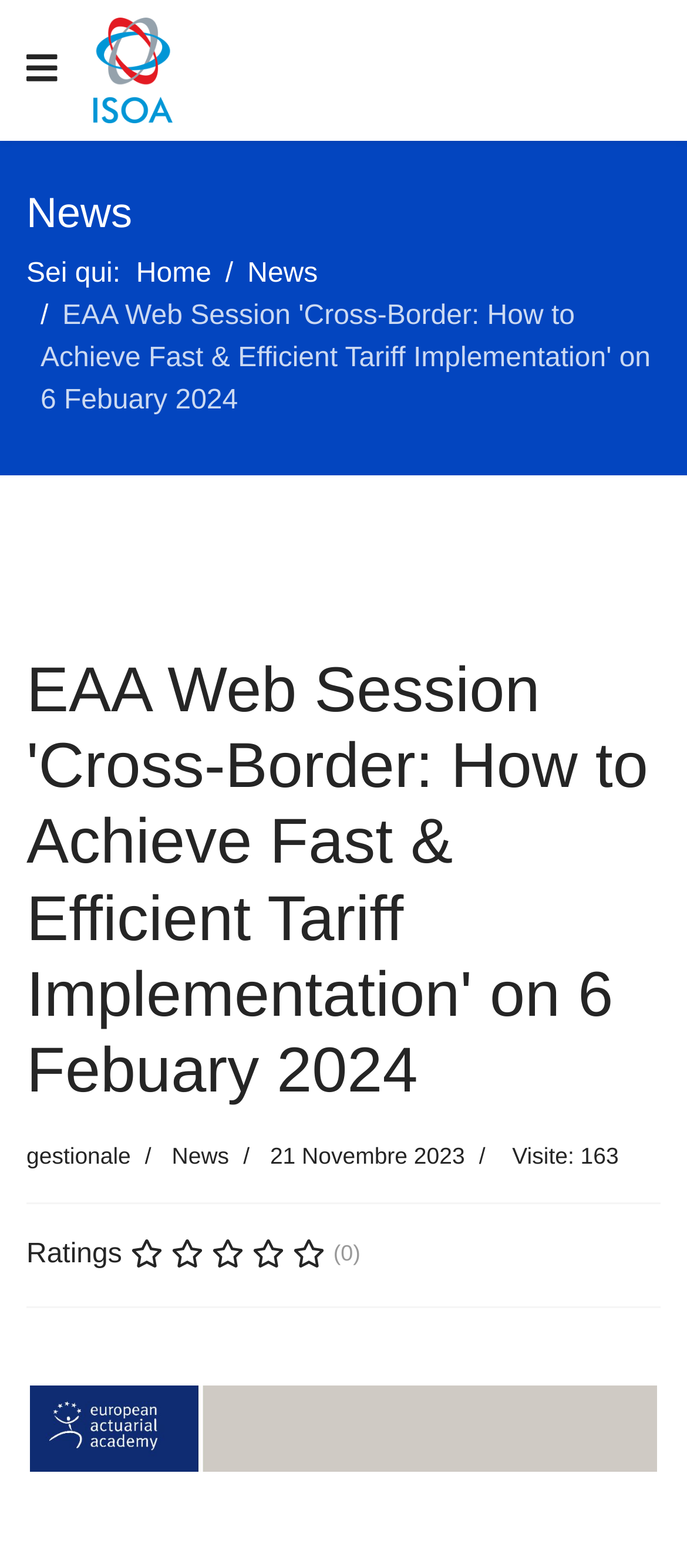Give a short answer to this question using one word or a phrase:
What is the name of the organization?

ISOA